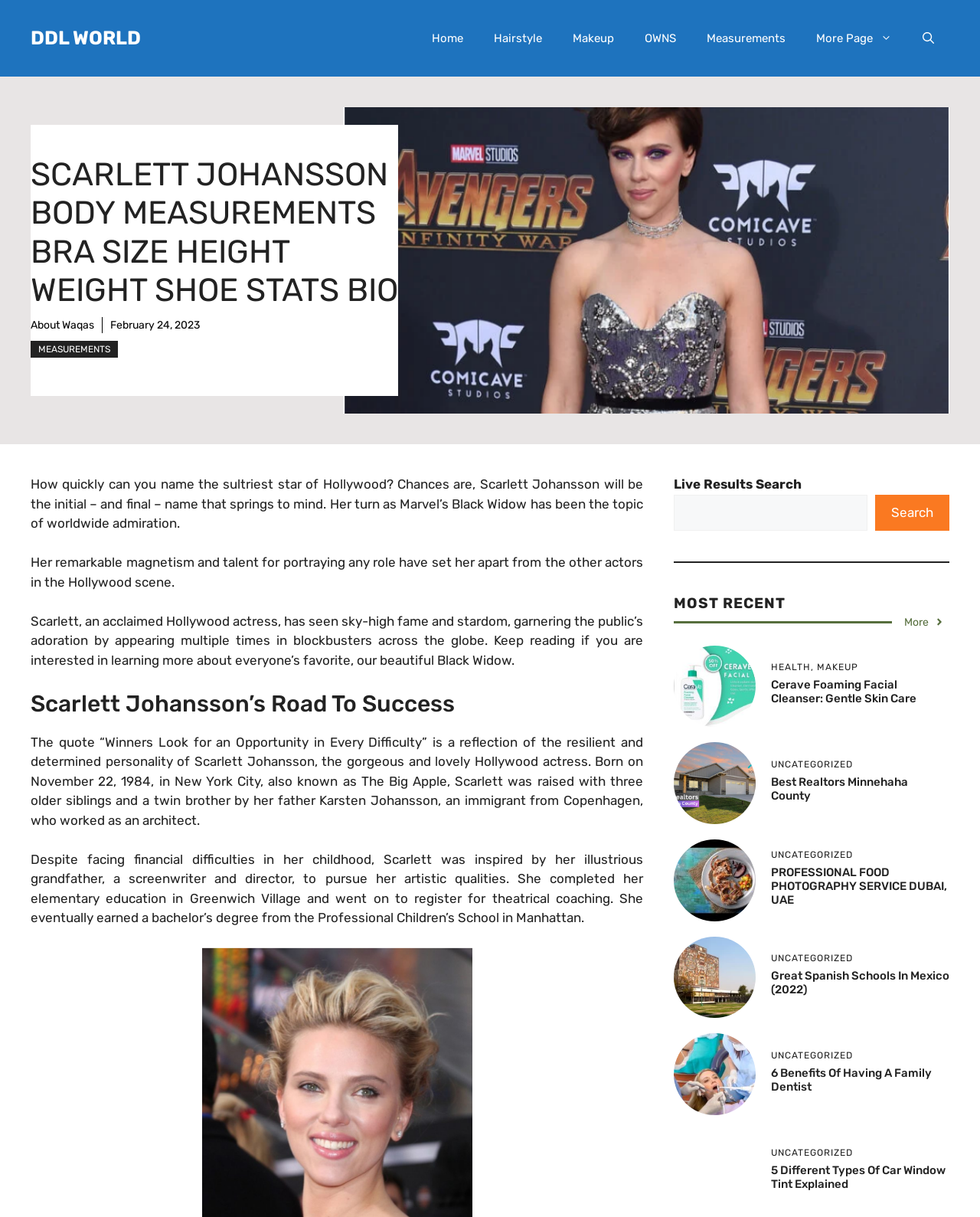Could you highlight the region that needs to be clicked to execute the instruction: "Learn about Cerave Foaming Facial Cleanser"?

[0.786, 0.557, 0.935, 0.58]